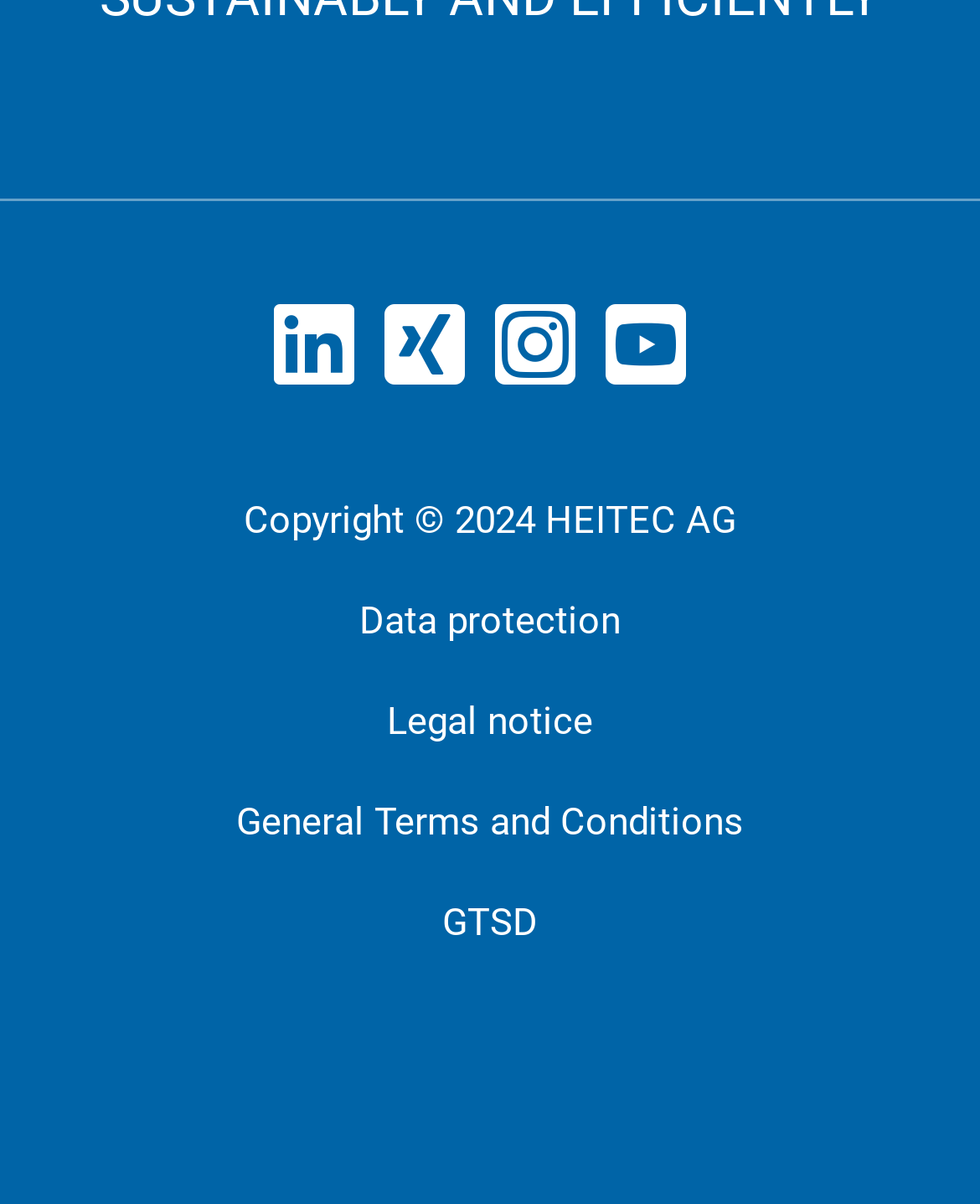Determine the bounding box for the UI element described here: "General Terms and Conditions".

[0.241, 0.664, 0.759, 0.701]